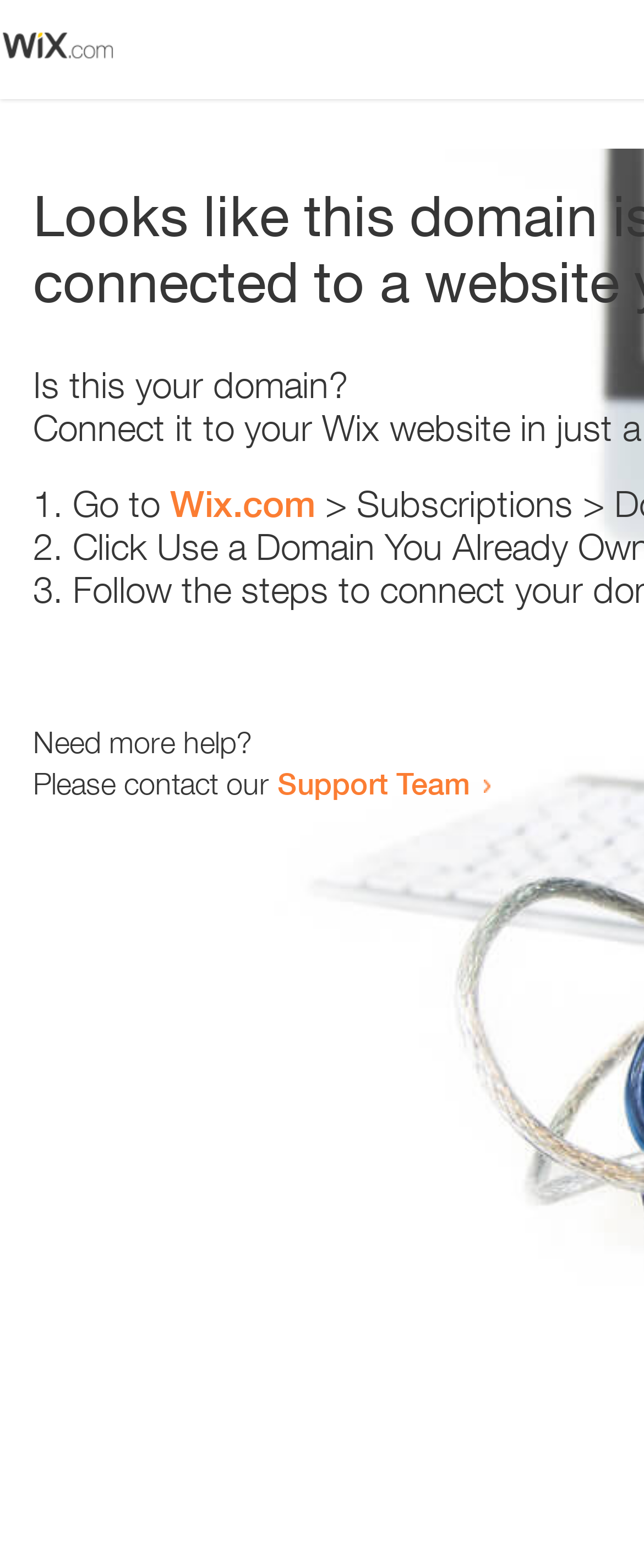Given the description "Wix.com", provide the bounding box coordinates of the corresponding UI element.

[0.264, 0.308, 0.49, 0.335]